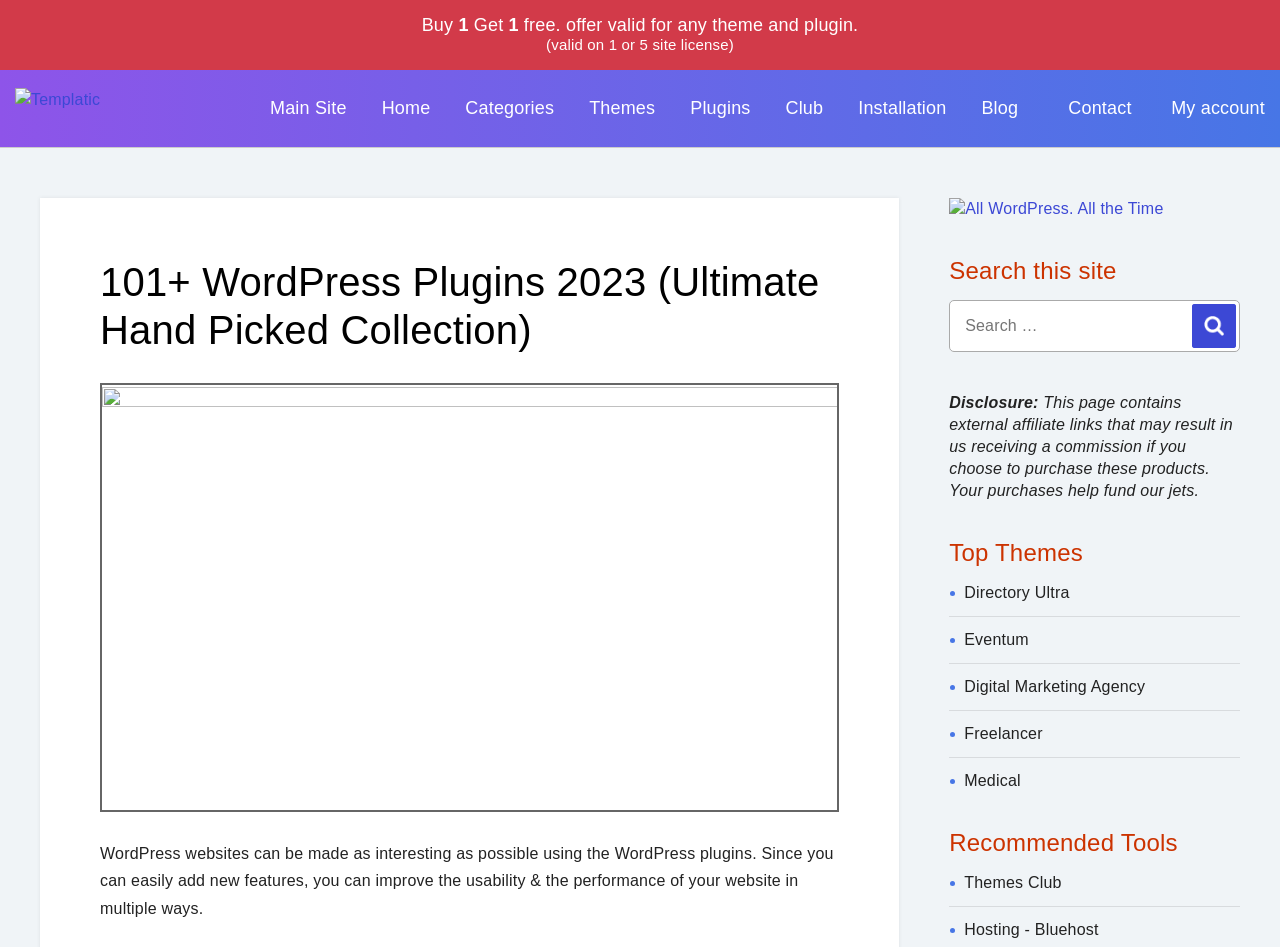Give a detailed account of the webpage, highlighting key information.

The webpage is about WordPress plugins and themes, with a focus on a curated collection of over 101 plugins. At the top, there is a prominent call-to-action section with buttons labeled "Buy" and "Get" alongside a brief description of a limited-time free offer. Below this section, there is a navigation menu with links to various parts of the website, including the main site, home, categories, themes, plugins, club, installation, blog, and contact.

The main content area features a heading that matches the title of the webpage, followed by a brief introduction to the benefits of using WordPress plugins to enhance website usability and performance. 

On the right side of the page, there is a section with a heading "All WordPress. All the Time" accompanied by an image. Below this, there is a search bar with a label "Search this site" and a button to initiate the search.

Further down, there are sections dedicated to "Top Themes" and "Recommended Tools", each featuring a list of links to specific themes and tools. Additionally, there is a disclosure statement regarding affiliate links and a brief message about how purchases help fund the website's operations.